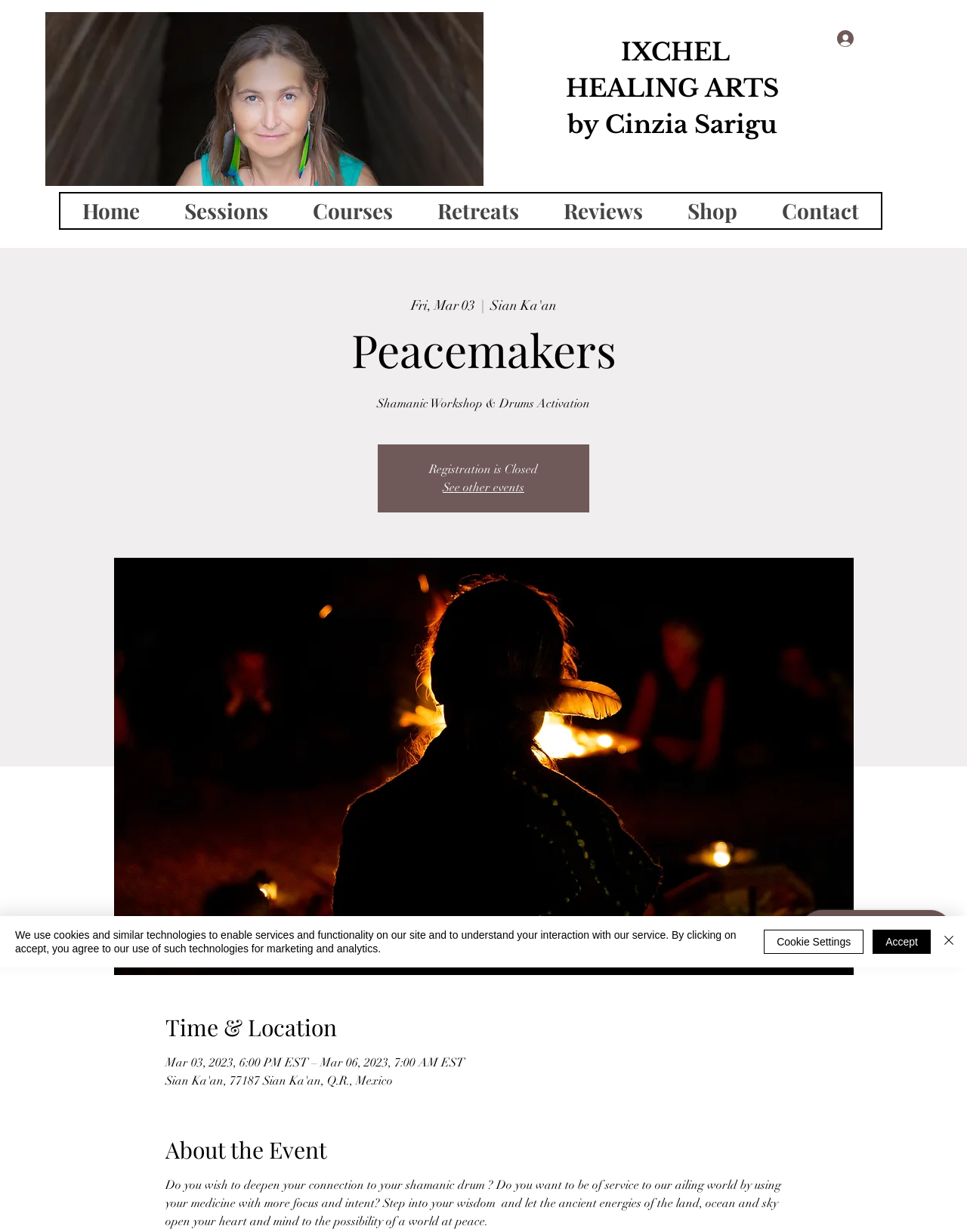How many navigation links are available on the webpage?
Look at the image and respond with a single word or a short phrase.

7